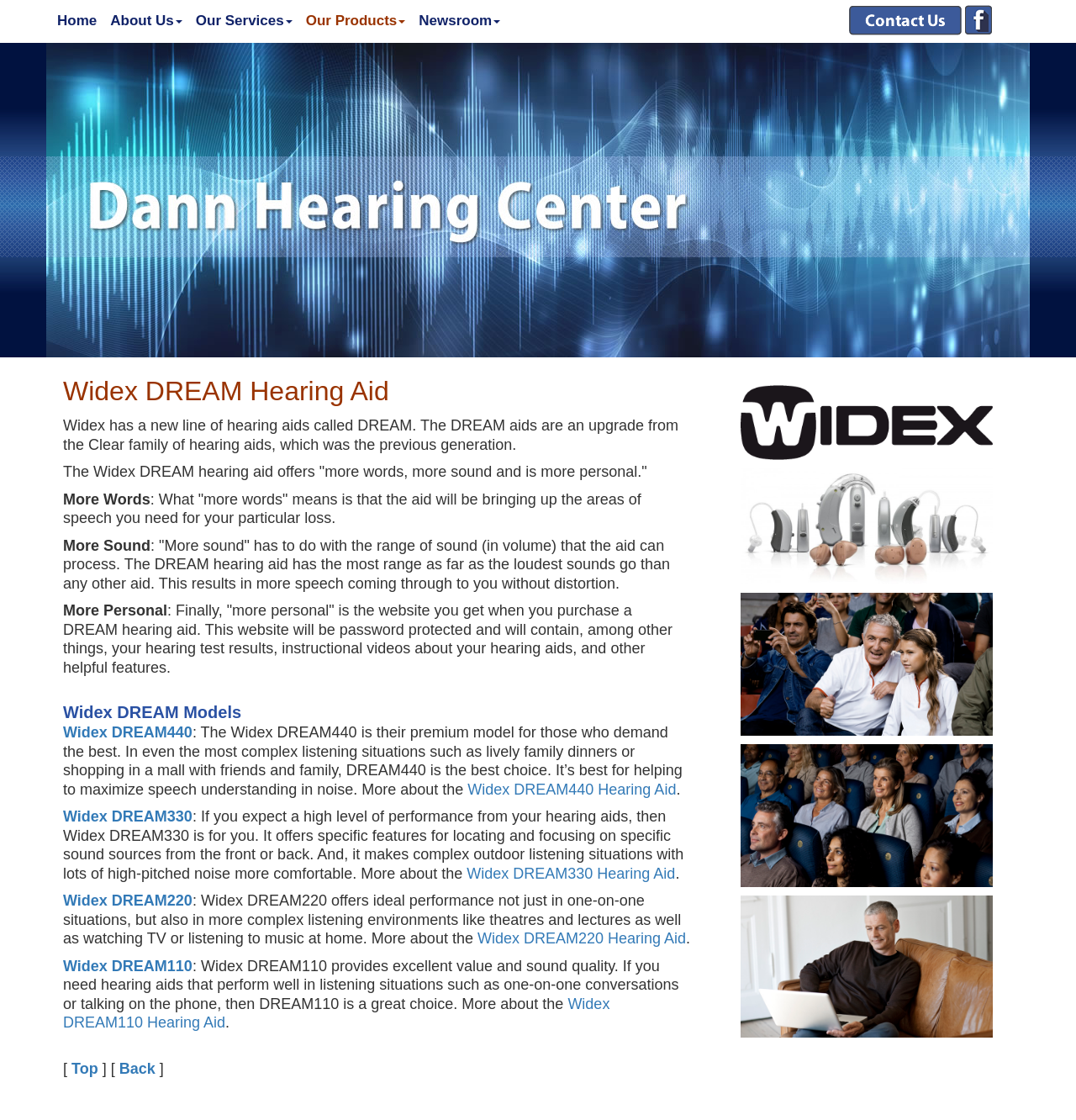Can you determine the main header of this webpage?

Widex DREAM Hearing Aid